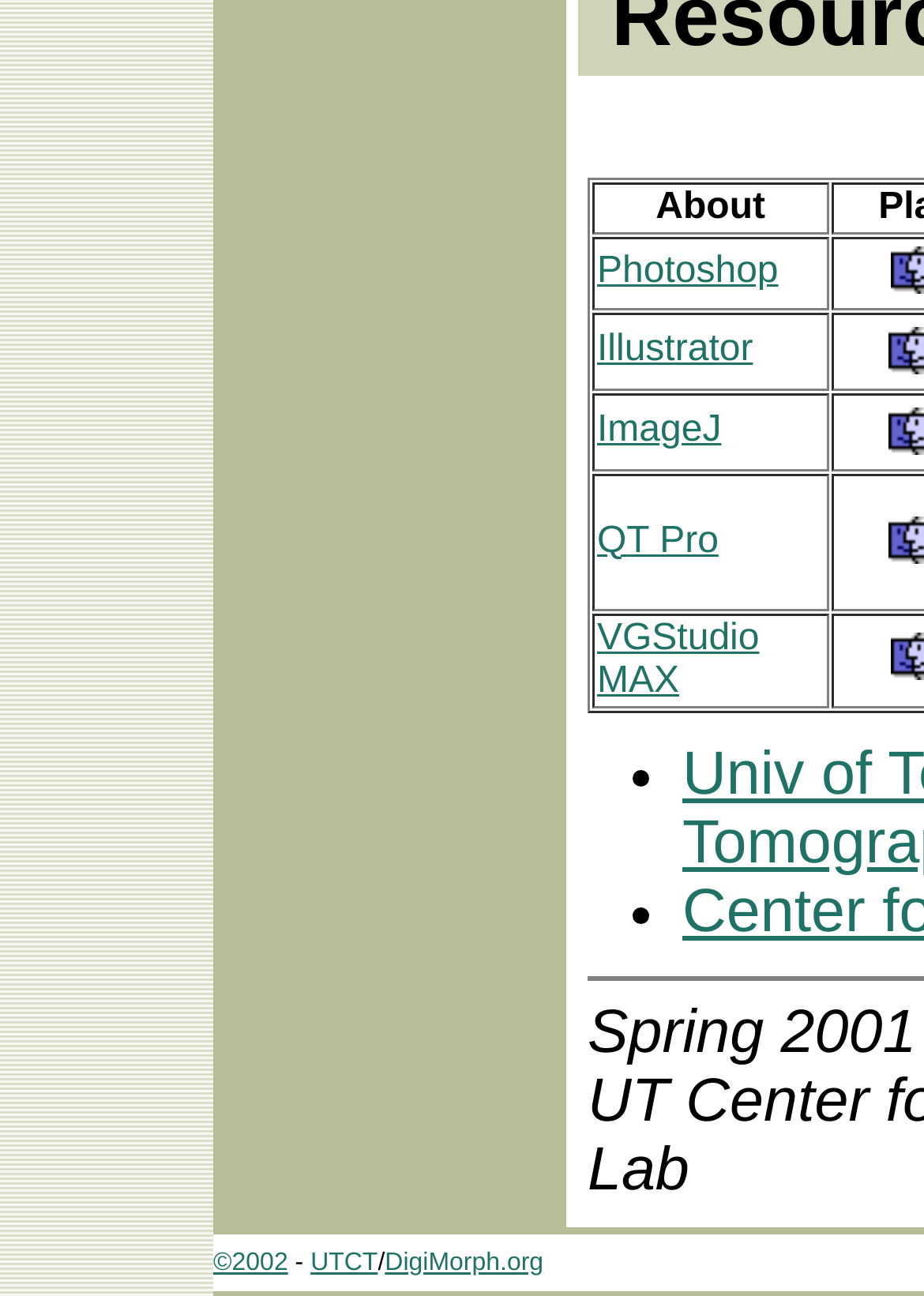Please answer the following query using a single word or phrase: 
How many links are there in the footer section?

3